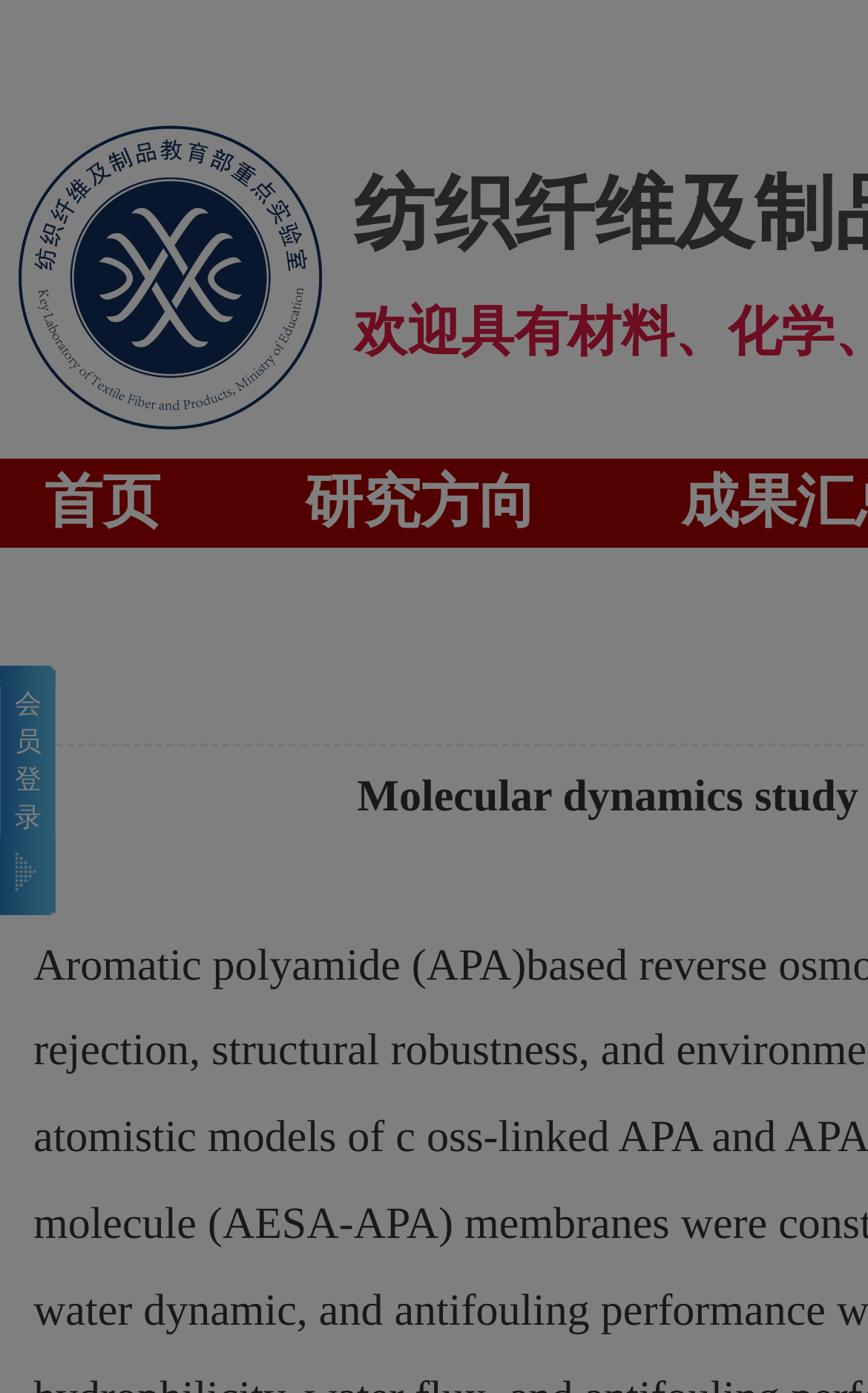Answer the question in a single word or phrase:
What is the text on the bottom left?

会员登录